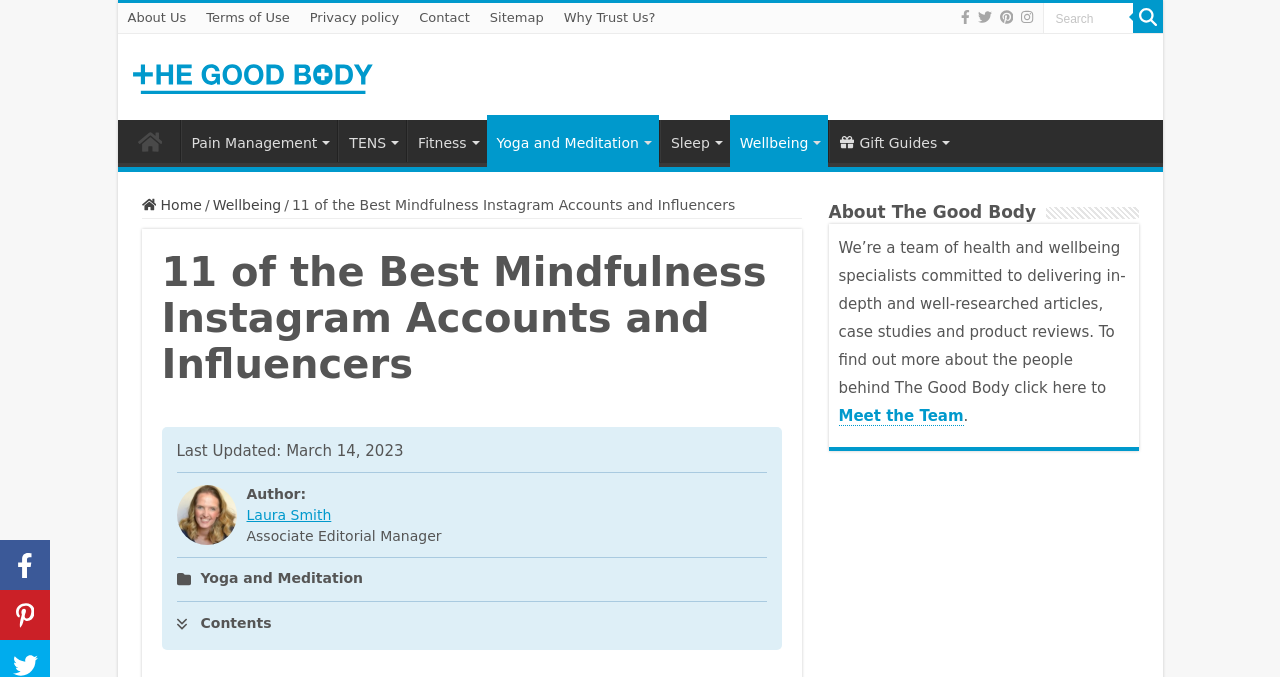Determine the coordinates of the bounding box that should be clicked to complete the instruction: "Read more about grant funding". The coordinates should be represented by four float numbers between 0 and 1: [left, top, right, bottom].

None